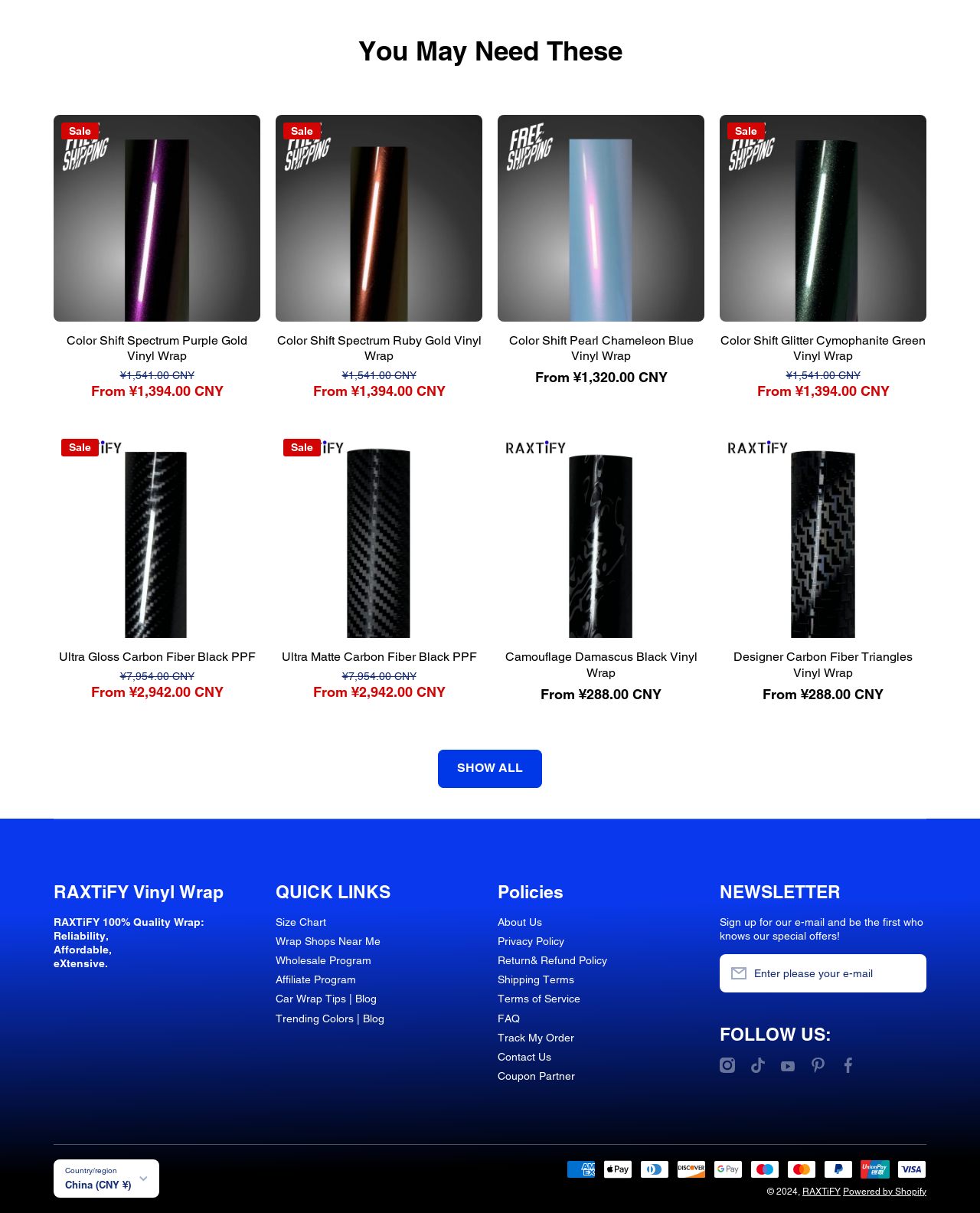Can you find the bounding box coordinates of the area I should click to execute the following instruction: "Click on the 'Color Shift Spectrum Purple Gold Vinyl Wrap' link"?

[0.055, 0.094, 0.266, 0.265]